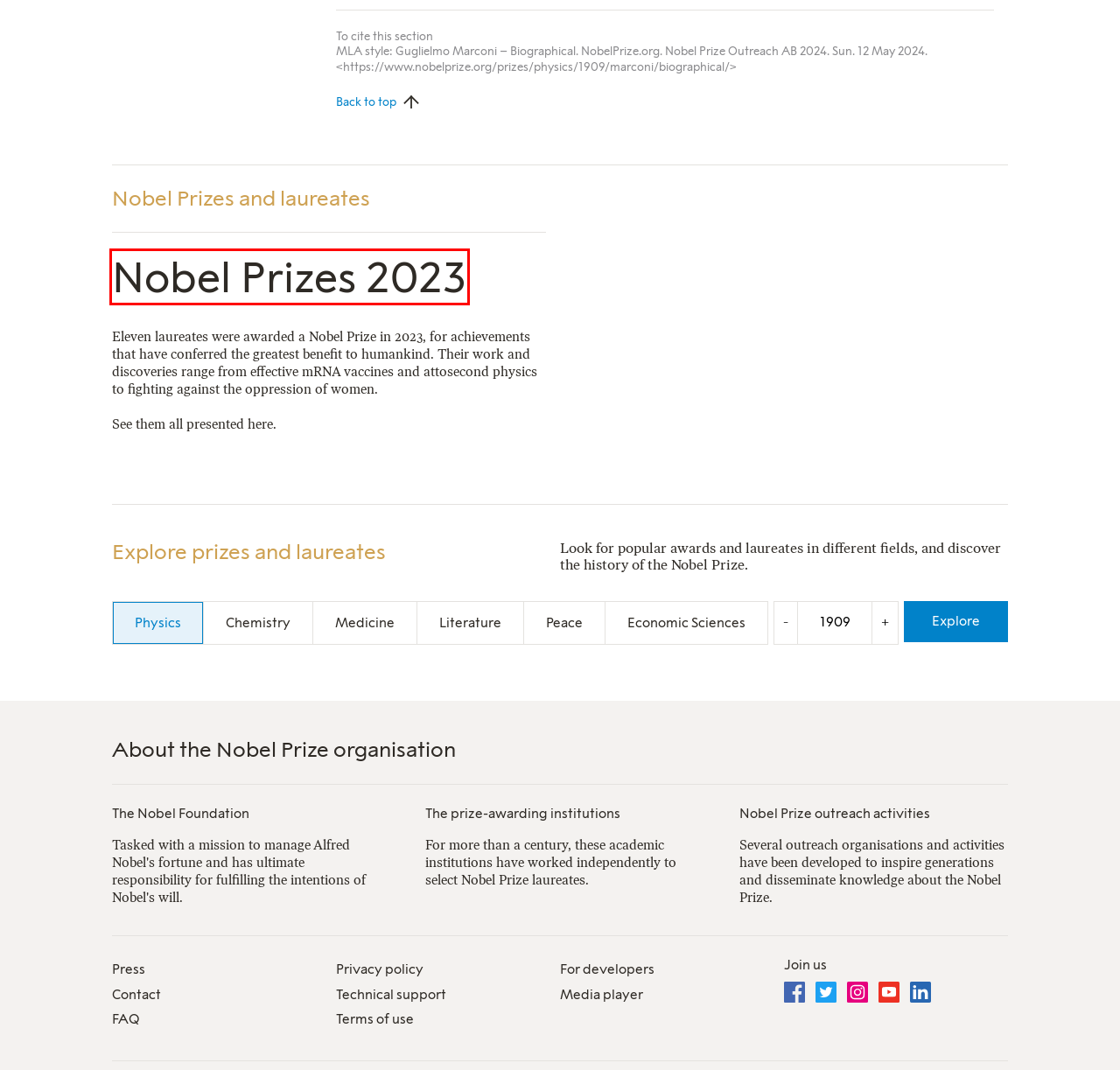Analyze the given webpage screenshot and identify the UI element within the red bounding box. Select the webpage description that best matches what you expect the new webpage to look like after clicking the element. Here are the candidates:
A. Privacy policy - NobelPrize.org
B. Educational - NobelPrize.org
C. The Nobel Prize in Physics 1909 - NobelPrize.org
D. FAQ - Frequently asked questions - NobelPrize.org
E. Guglielmo Marconi – Facts - NobelPrize.org
F. The official website of the Nobel Prize - NobelPrize.org
G. All Nobel Prizes 2023 - NobelPrize.org
H. Press room for the Nobel Foundation and the outreach activities of the Nobel Prize - NobelPrize.org

G